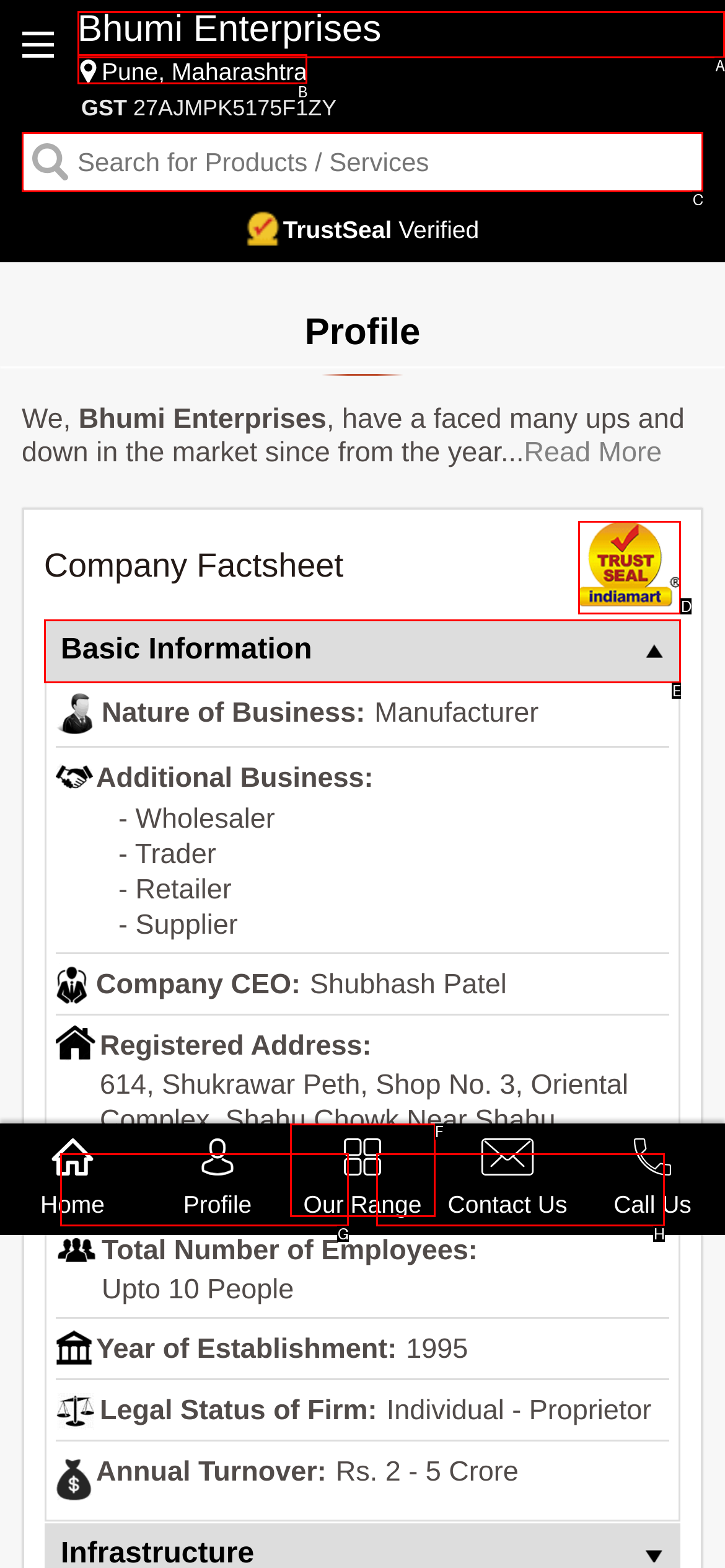Based on the provided element description: parent_node: Company Factsheet, identify the best matching HTML element. Respond with the corresponding letter from the options shown.

D